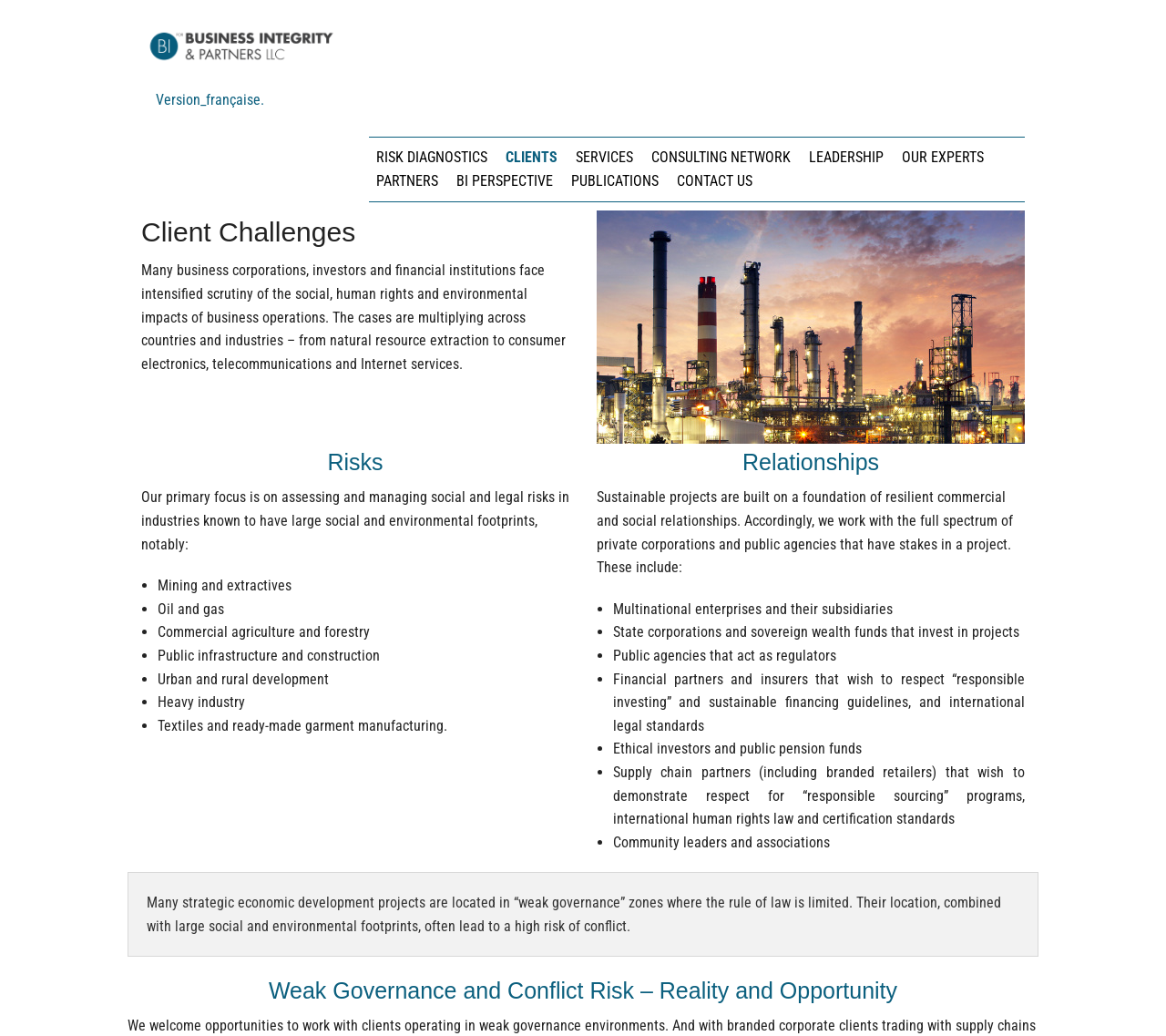Extract the bounding box coordinates of the UI element described: "CONSULTING NETWORK". Provide the coordinates in the format [left, top, right, bottom] with values ranging from 0 to 1.

[0.551, 0.143, 0.686, 0.16]